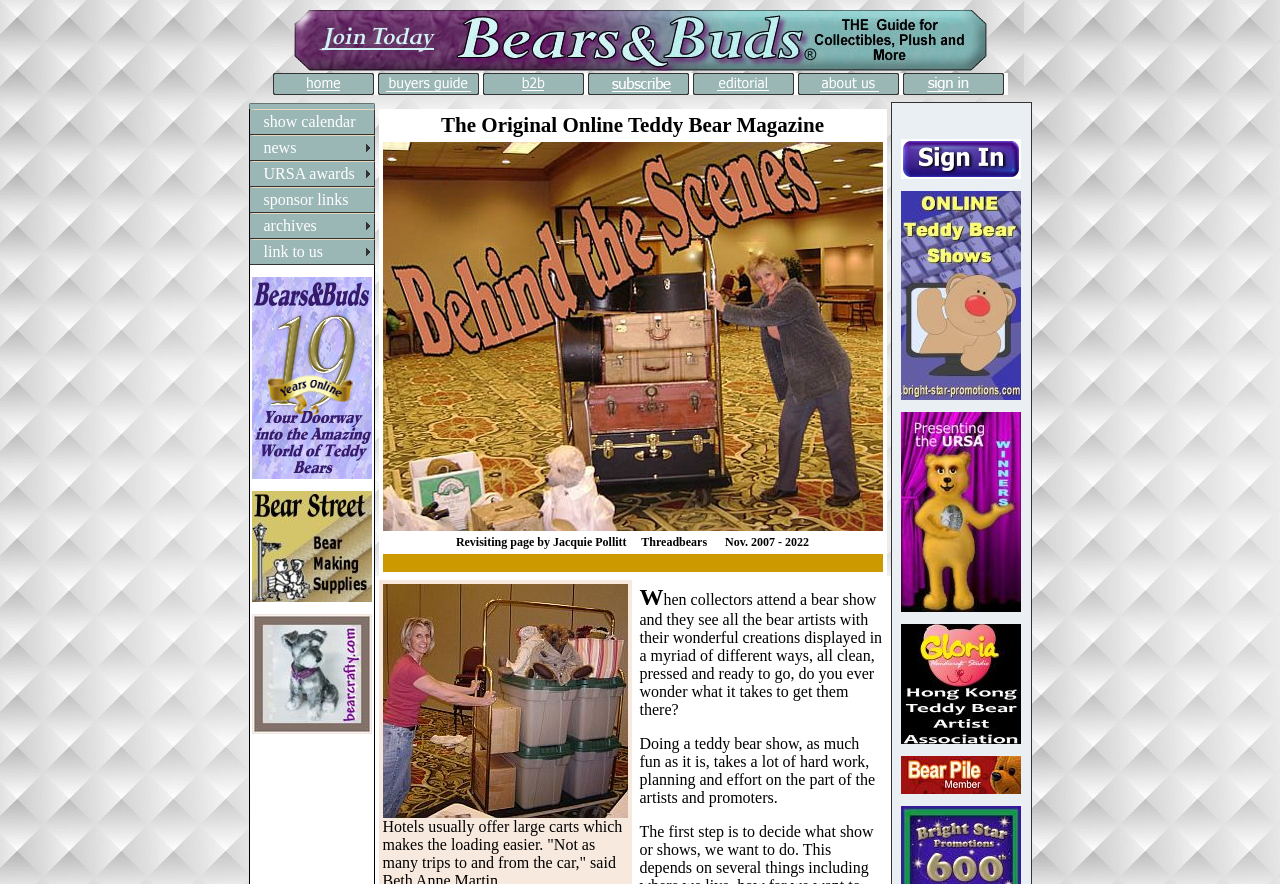Find the bounding box coordinates of the clickable area that will achieve the following instruction: "Click the link to us".

[0.195, 0.27, 0.293, 0.299]